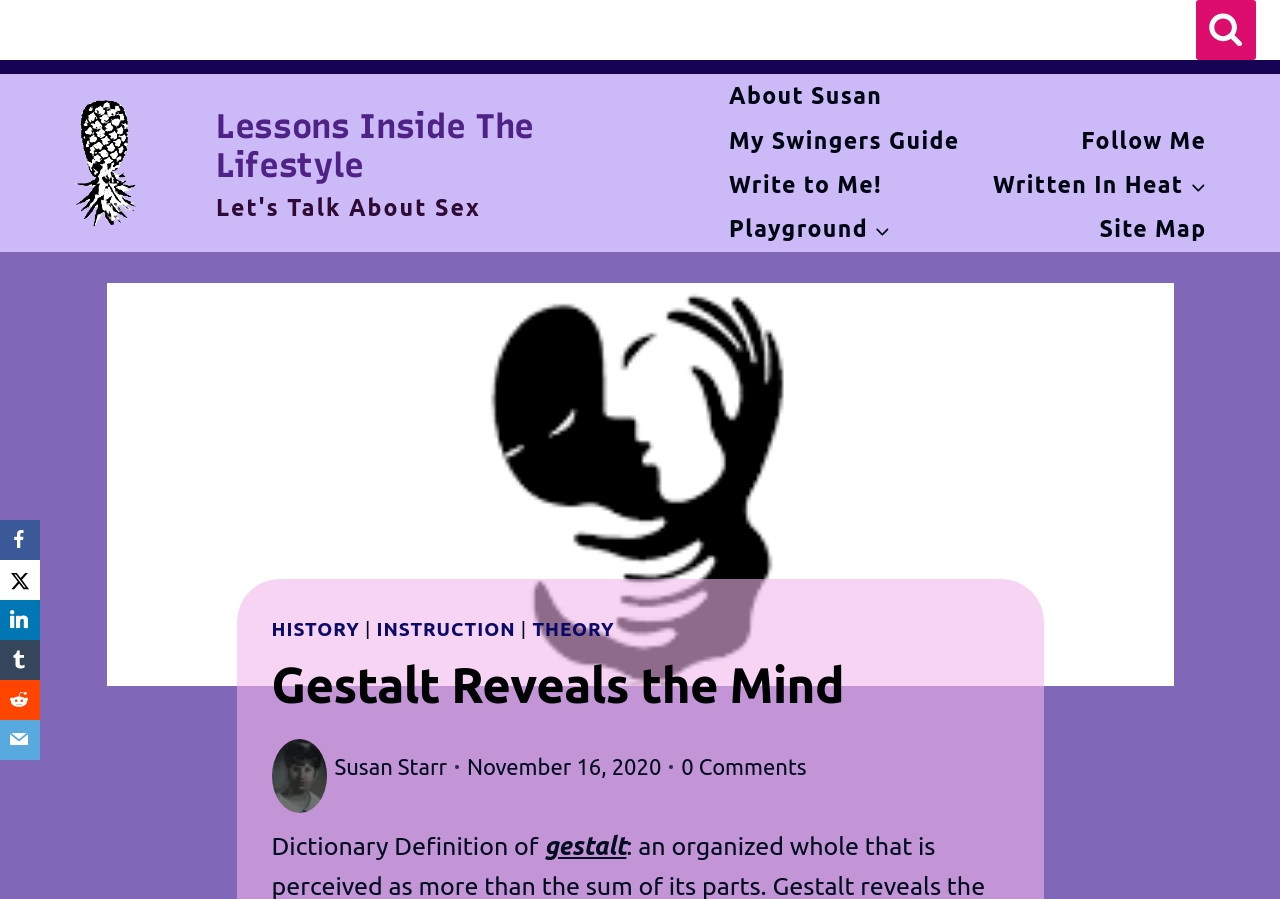How many navigation links are in the 'Primary Navigation' section?
Provide a one-word or short-phrase answer based on the image.

7